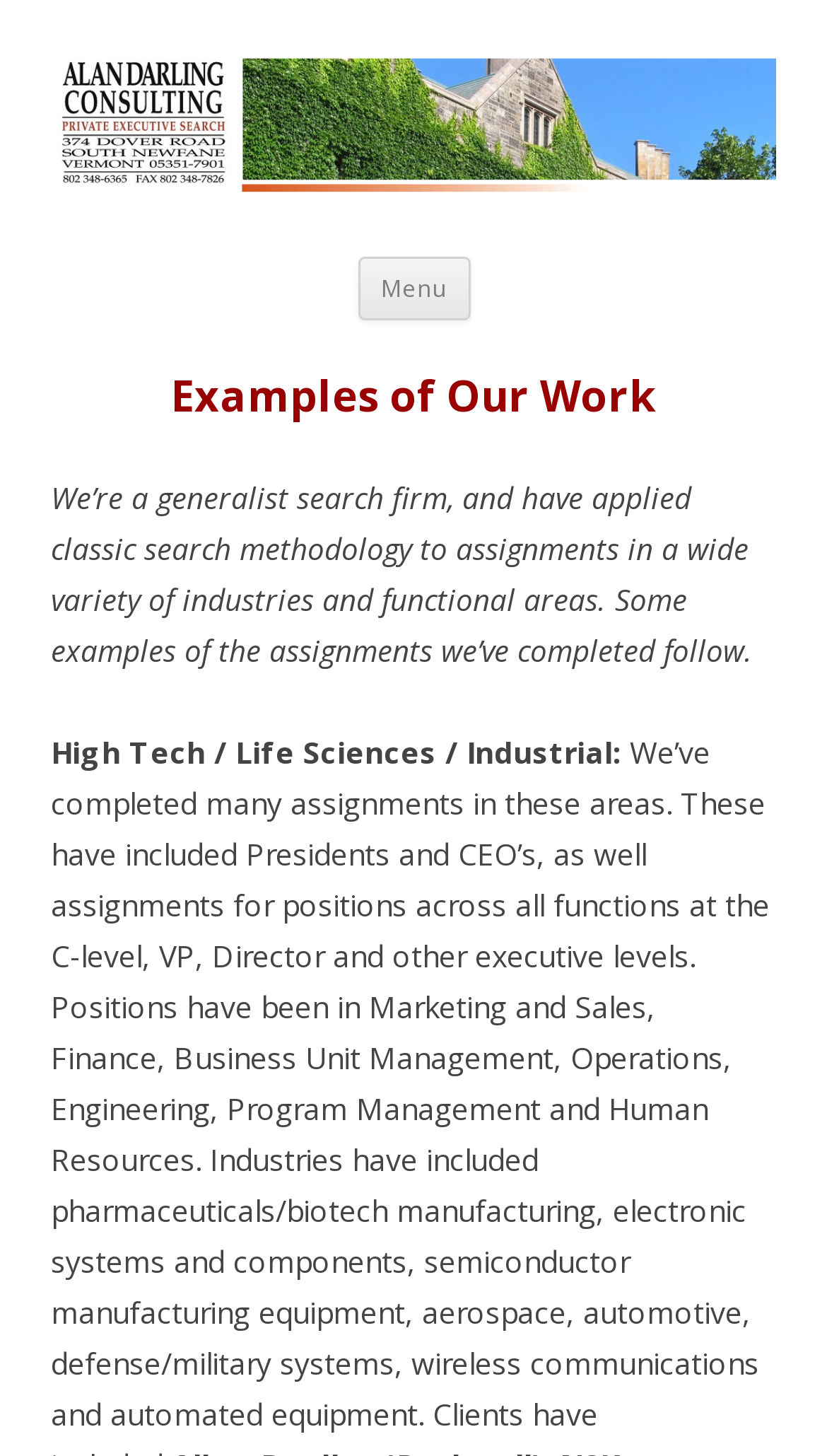What is the purpose of the 'Menu' button?
Examine the image closely and answer the question with as much detail as possible.

The 'Menu' button is typically used to navigate a website, allowing users to access different sections or pages. Its presence on the webpage suggests that it serves this purpose.